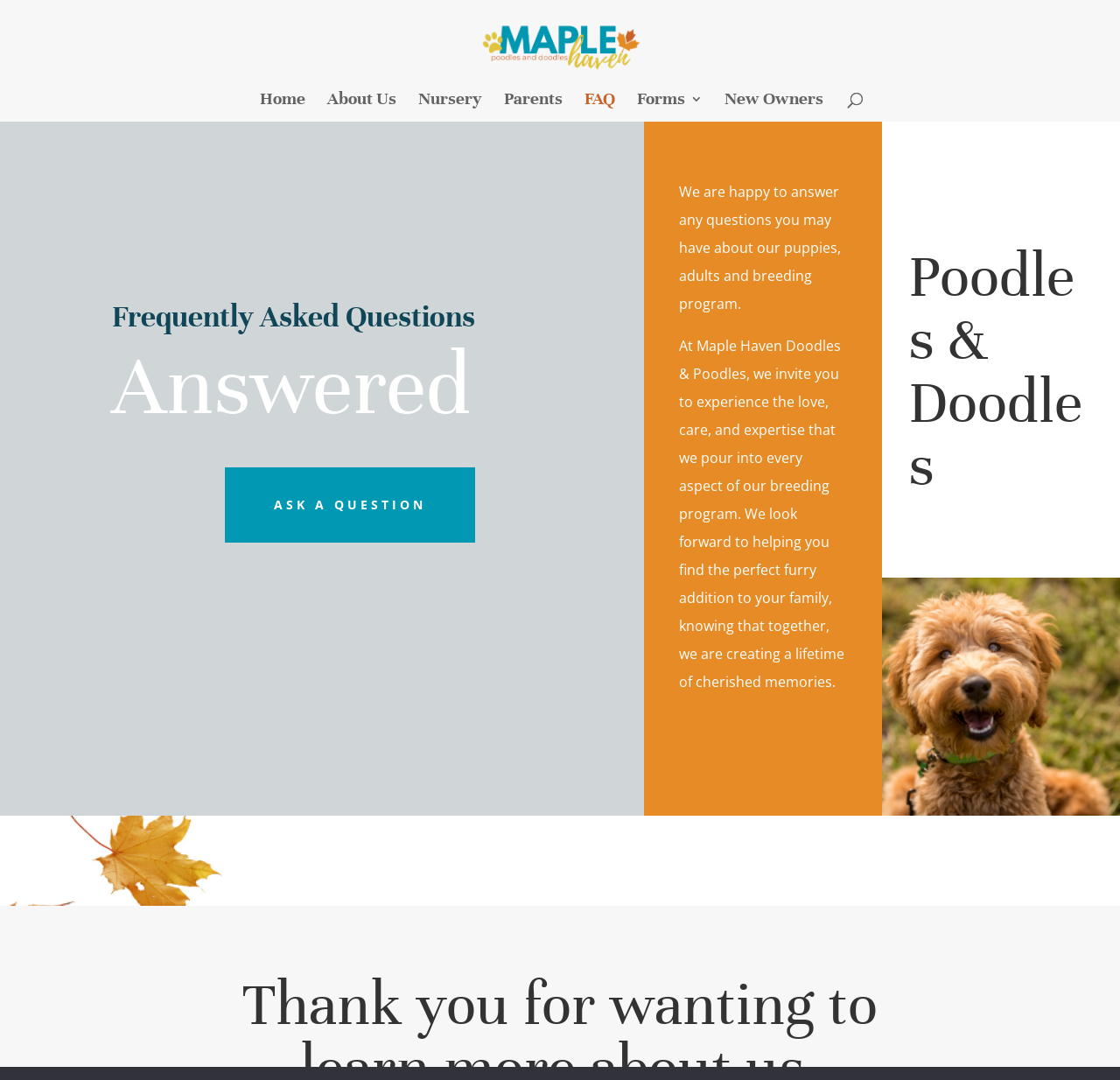What is the purpose of the 'ASK A QUESTION' link?
Look at the screenshot and respond with one word or a short phrase.

To ask a question